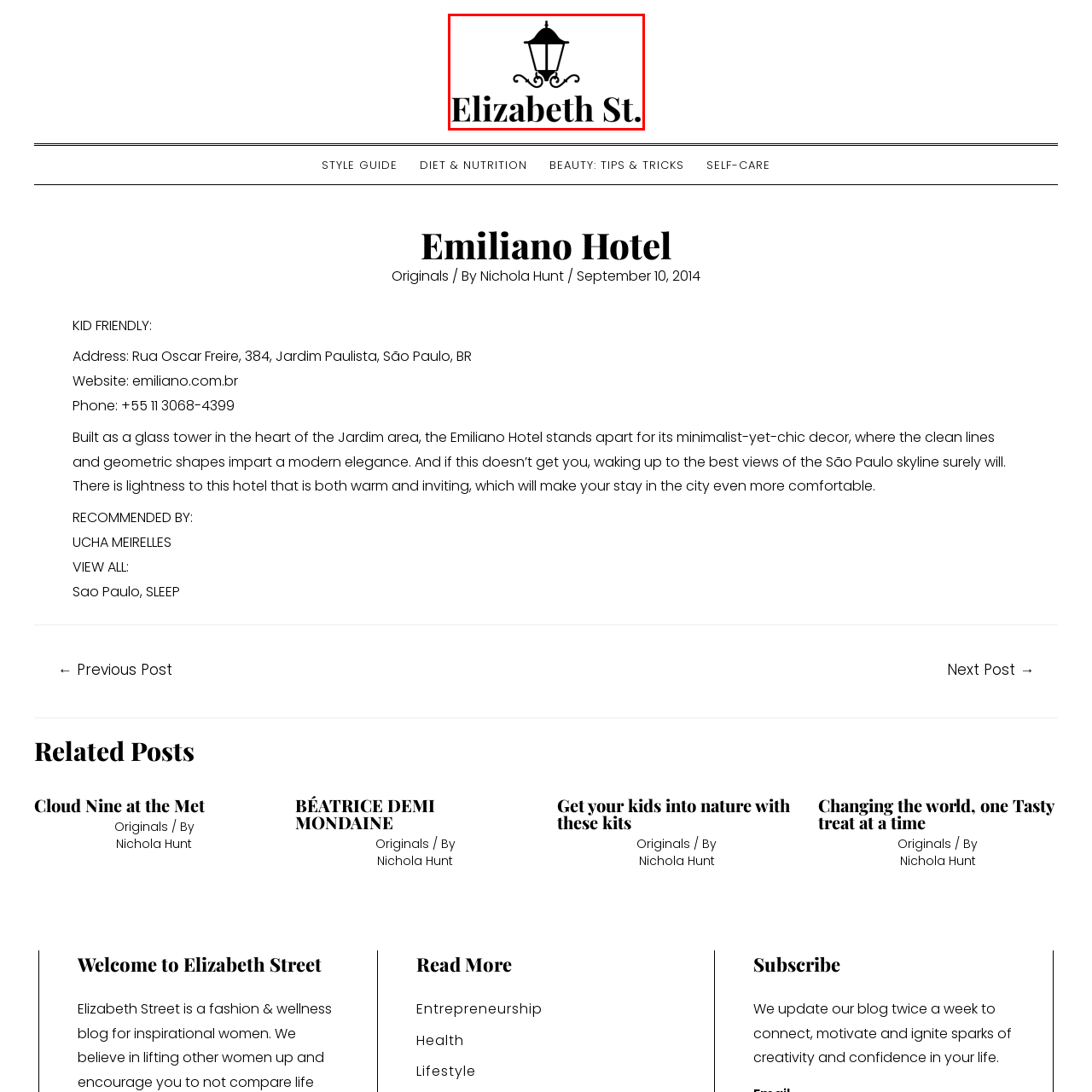Provide a thorough description of the image enclosed within the red border.

The image features an elegant graphic design displaying the name "Elizabeth St." prominently. Above the text, there is a decorative street lamp illustration that enhances the charming and inviting aesthetic of the design. The choice of typography is modern yet sophisticated, with "Elizabeth St." being rendered in bold, uppercase letters, emphasizing its significance as a notable location. This visual representation suggests a vibrant street known for its unique character, making it an appealing focal point for visitors and locals alike.